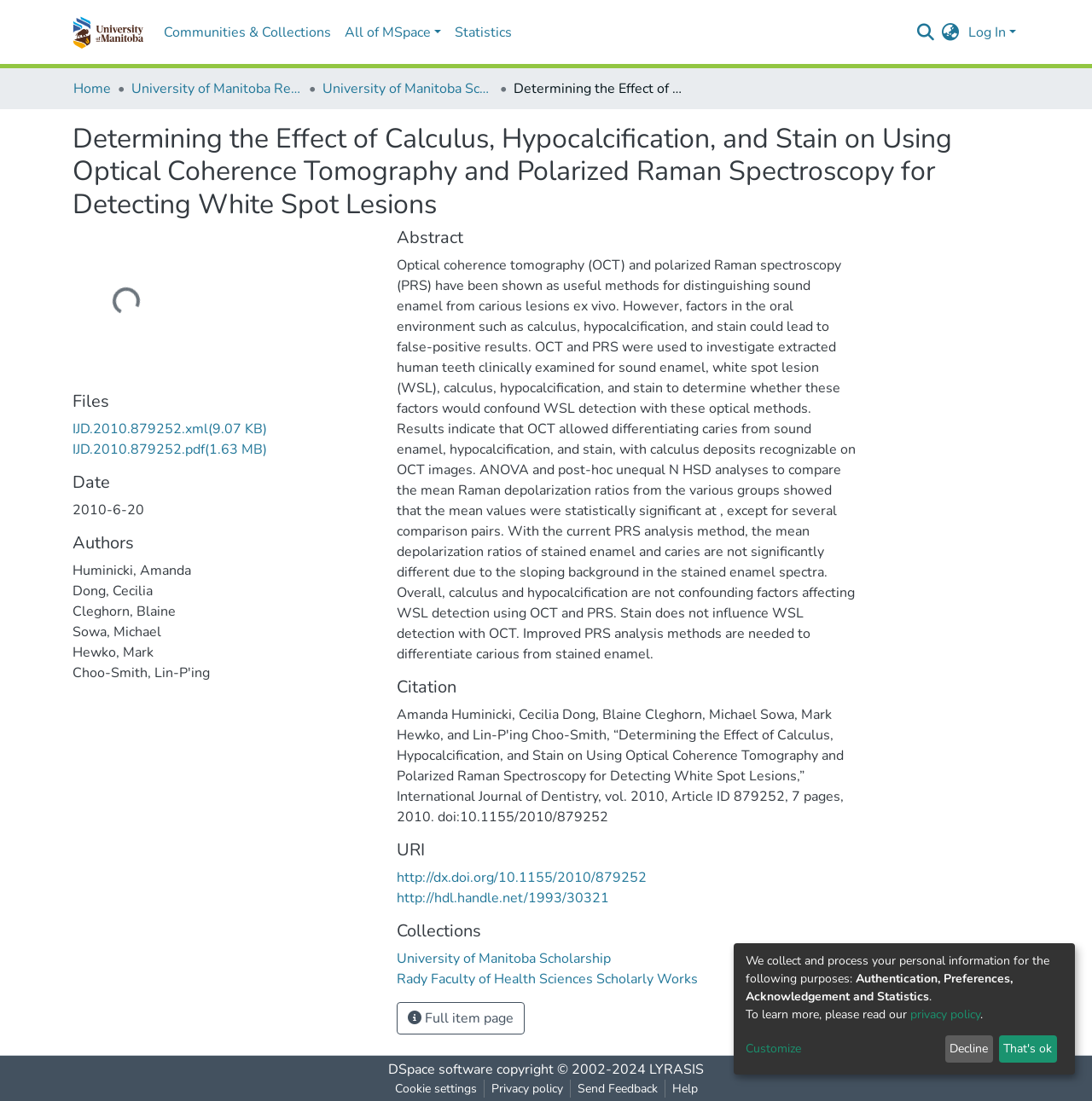Please determine the bounding box coordinates for the element with the description: "http://hdl.handle.net/1993/30321".

[0.363, 0.807, 0.558, 0.824]